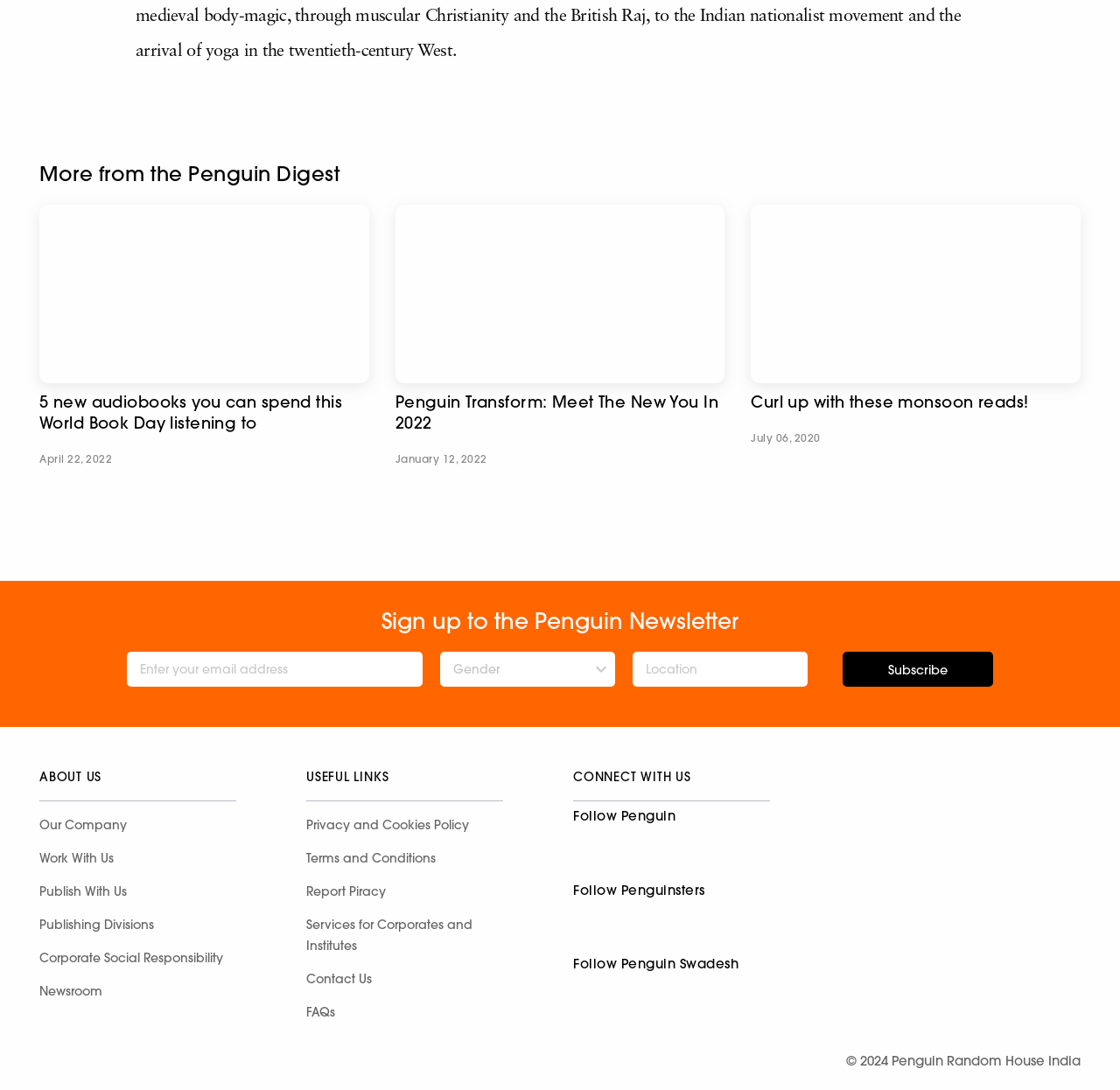What is the purpose of the textbox?
Please give a detailed and thorough answer to the question, covering all relevant points.

The textbox has a description 'Enter your email address' and is required, which suggests that its purpose is to enter an email address, likely for subscription or newsletter purposes.